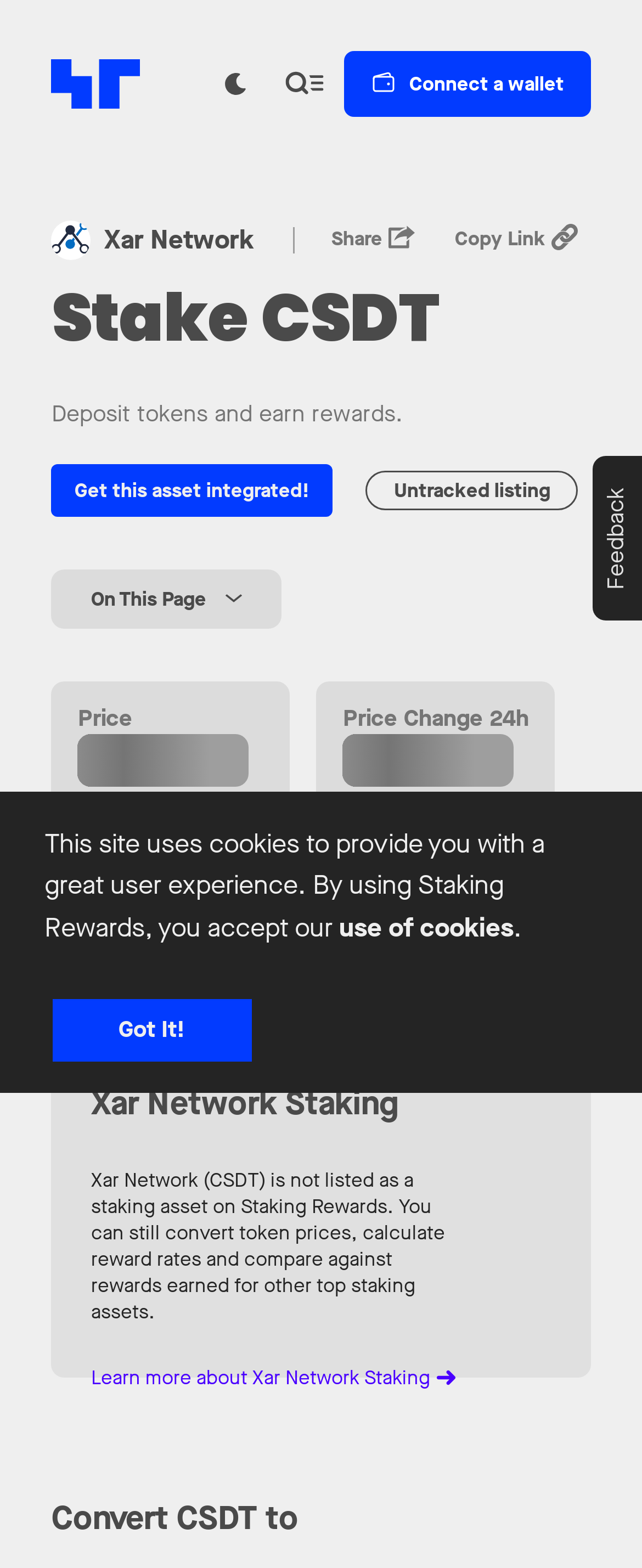What is the function of the 'Switch Theme' button? Using the information from the screenshot, answer with a single word or phrase.

To switch the theme